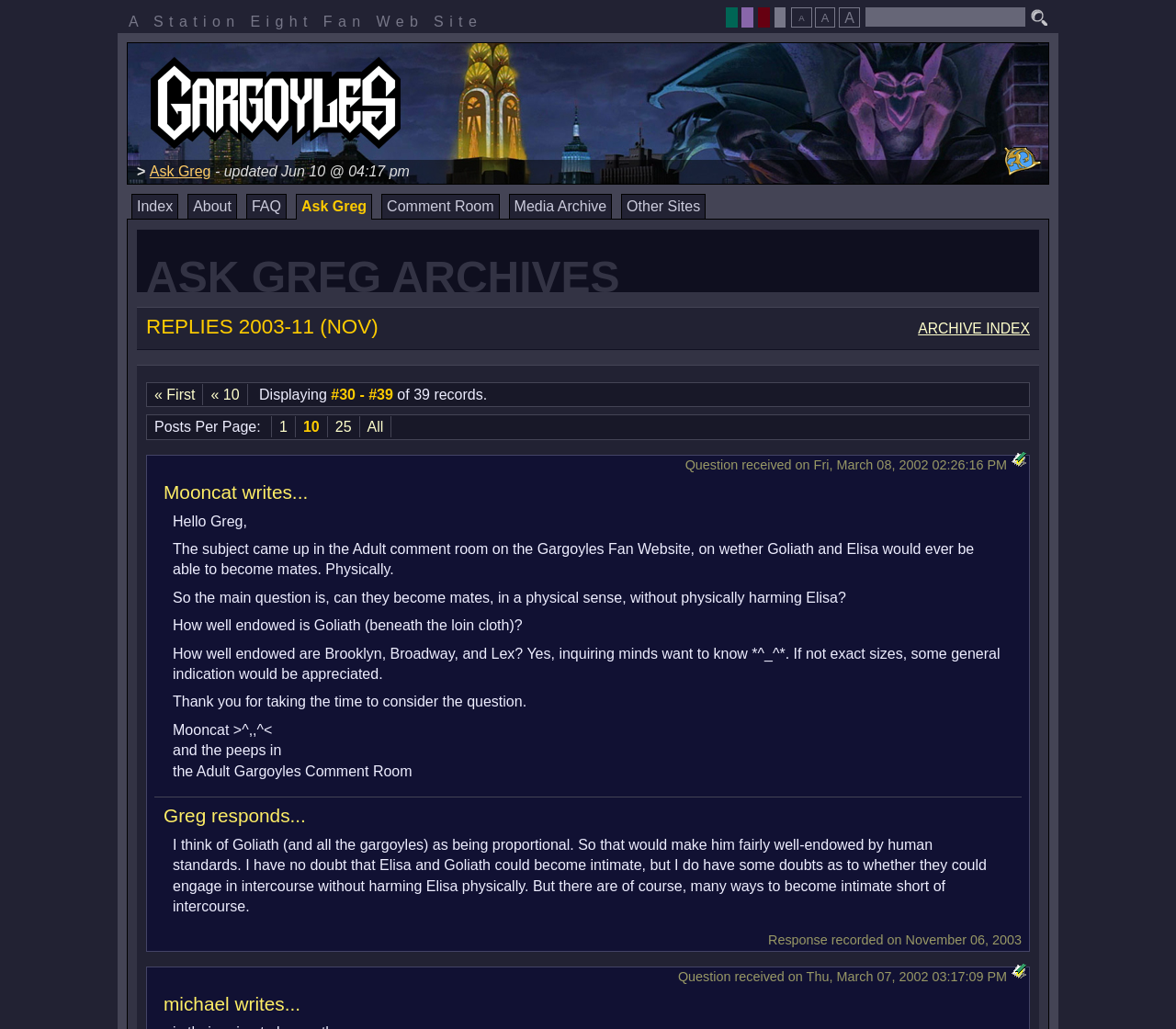Show the bounding box coordinates for the element that needs to be clicked to execute the following instruction: "Search for something". Provide the coordinates in the form of four float numbers between 0 and 1, i.e., [left, top, right, bottom].

[0.875, 0.007, 0.891, 0.025]